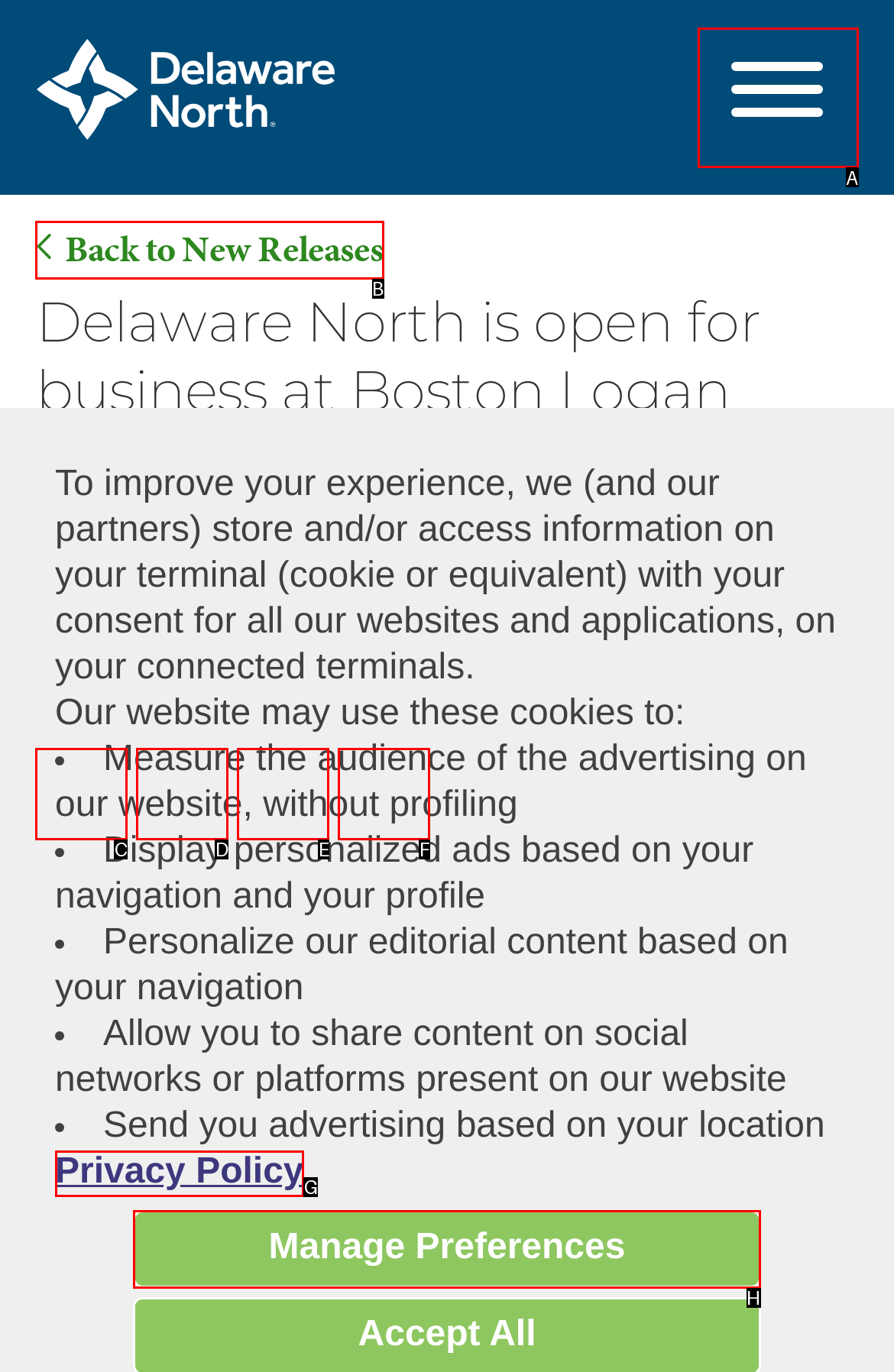Select the HTML element that corresponds to the description: Next Post →. Reply with the letter of the correct option.

None